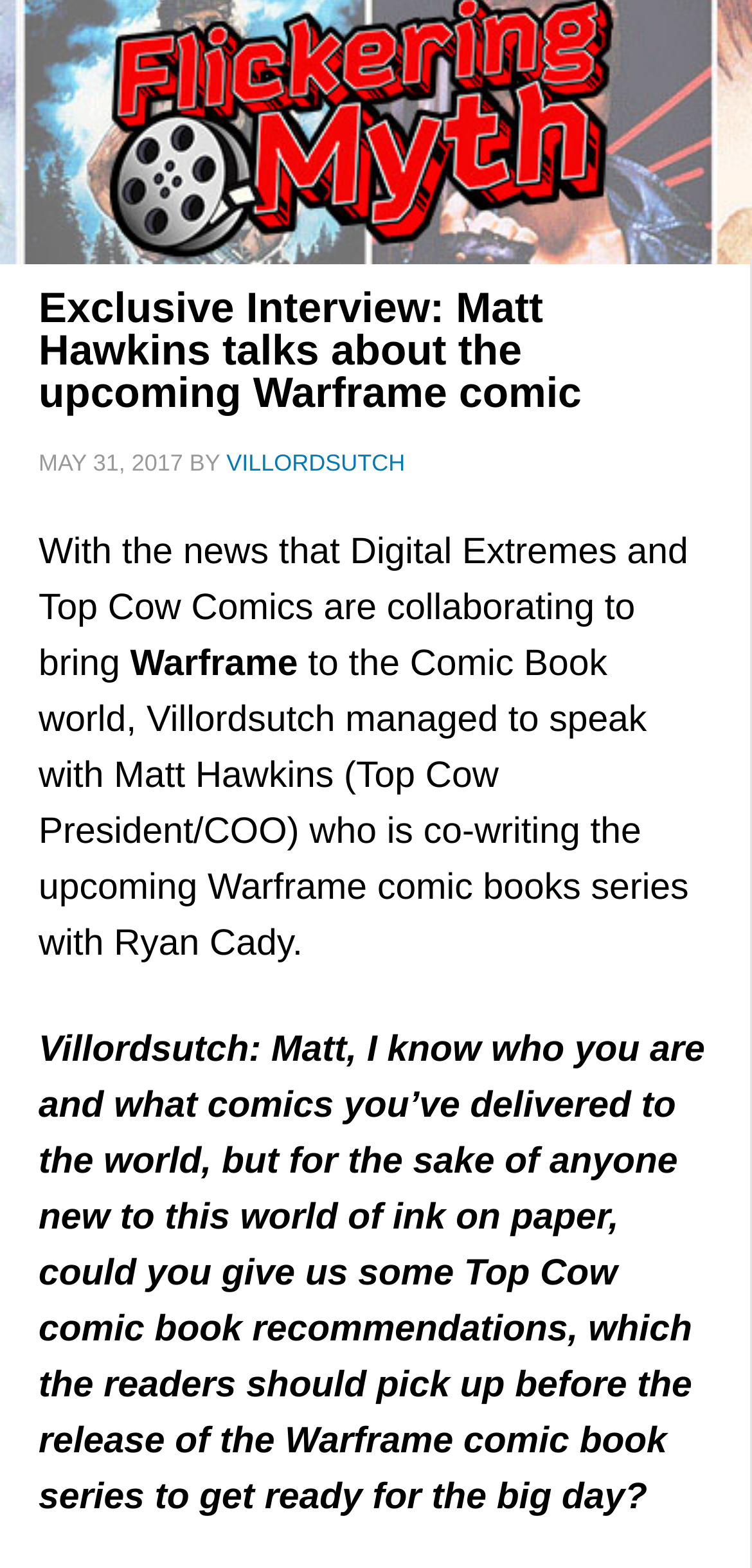Utilize the details in the image to give a detailed response to the question: Who is the interviewer?

The webpage shows that the interviewer is Villordsutch, as mentioned in the text 'BY VILLORDSUTCH' and also in the question asked by Villordsutch to Matt Hawkins.